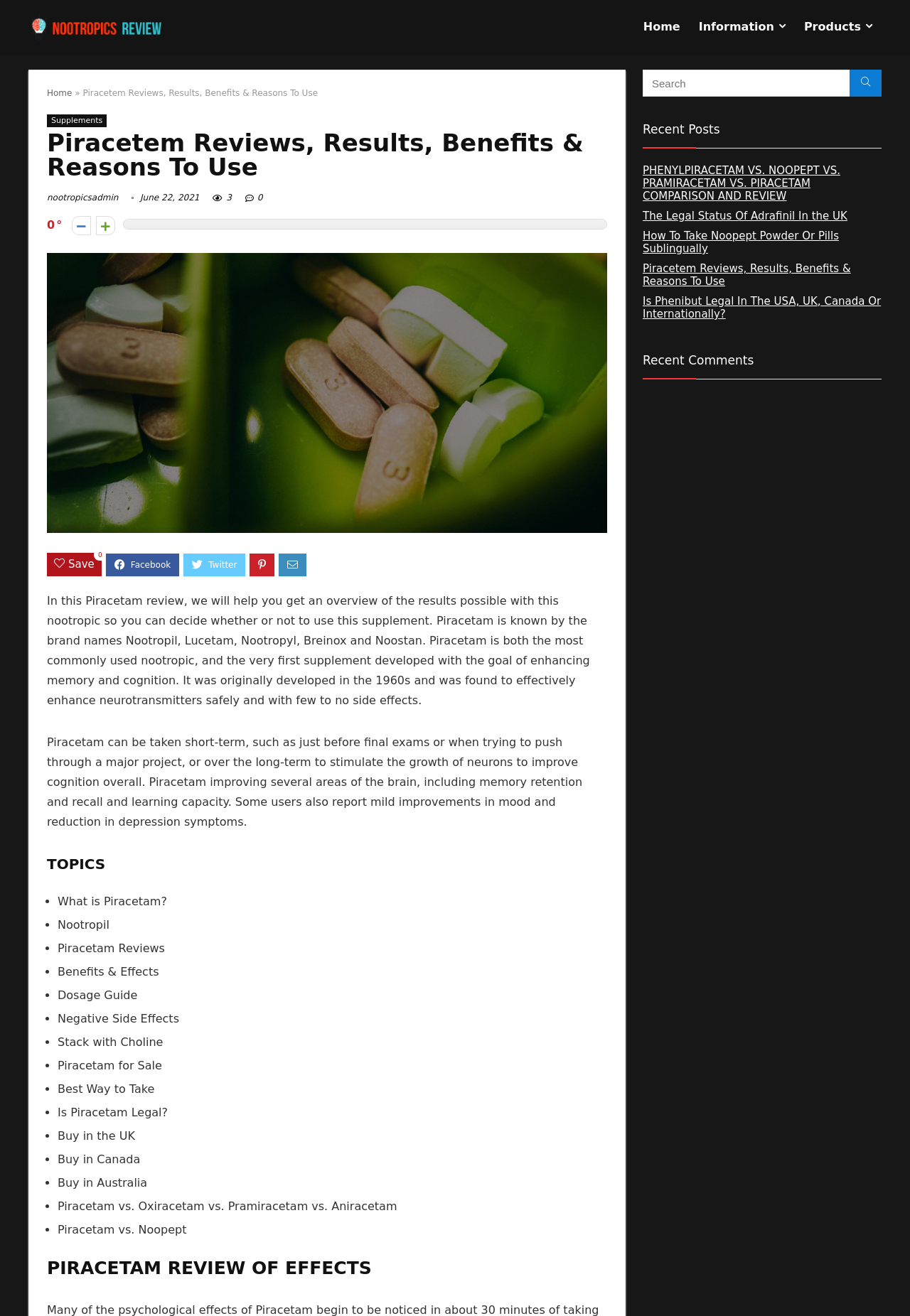Carefully examine the image and provide an in-depth answer to the question: What is the name of the website?

I found the answer by looking at the top-left corner of the webpage, where the logo and website name 'NootropicsReview.org' are located.